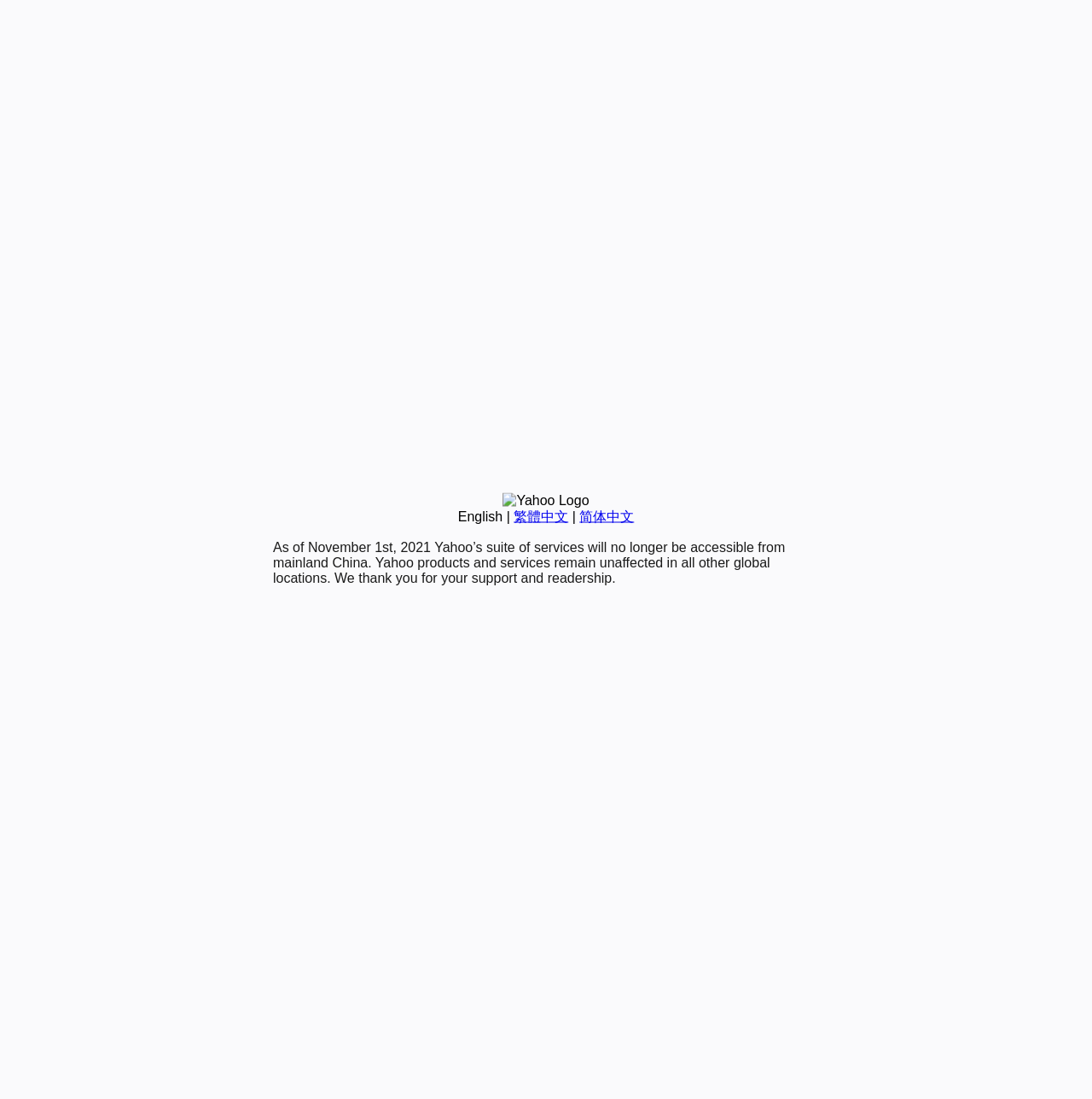Locate and provide the bounding box coordinates for the HTML element that matches this description: "English".

[0.419, 0.463, 0.46, 0.476]